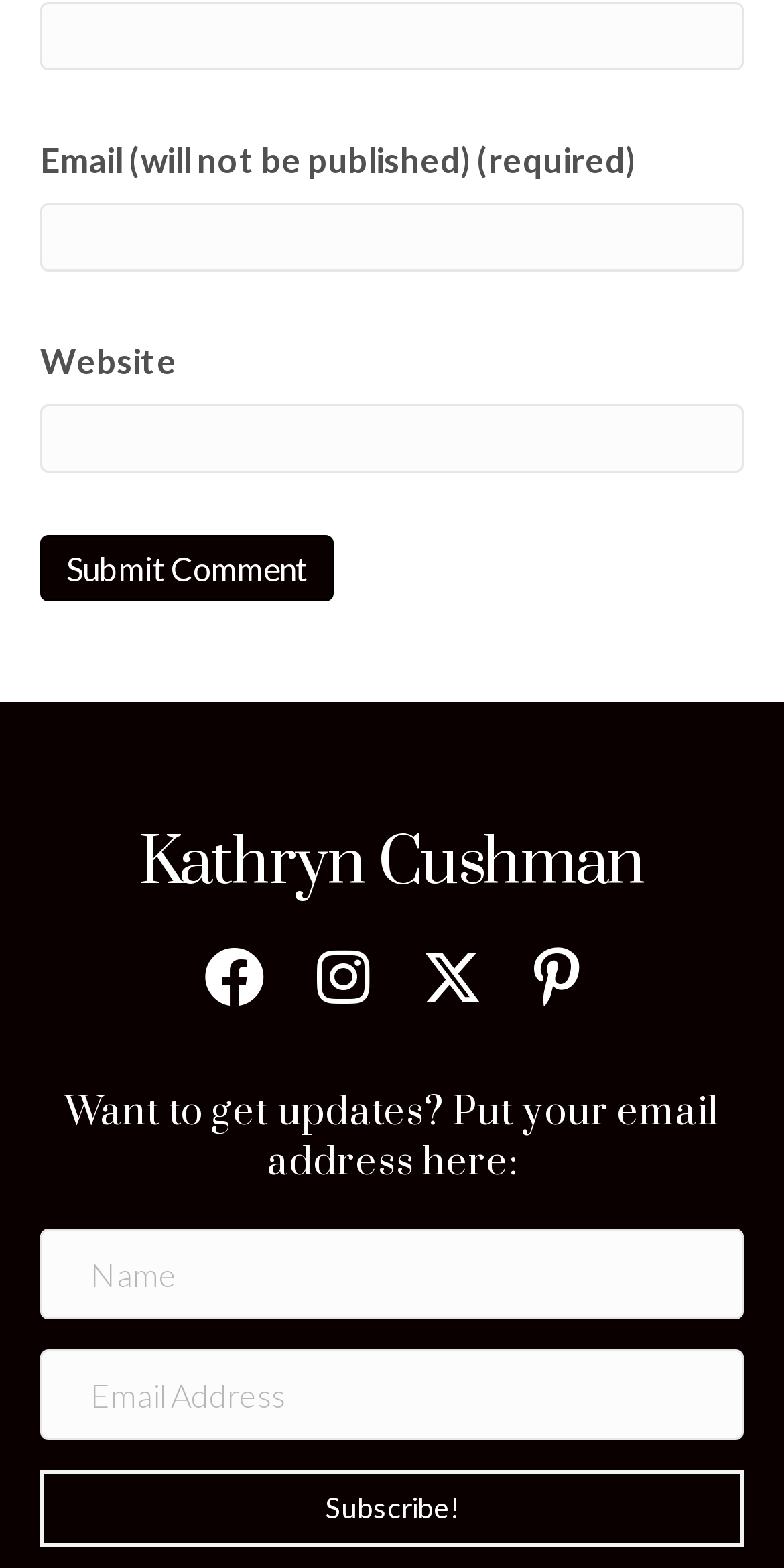Respond with a single word or short phrase to the following question: 
What is the author's name?

Kathryn Cushman